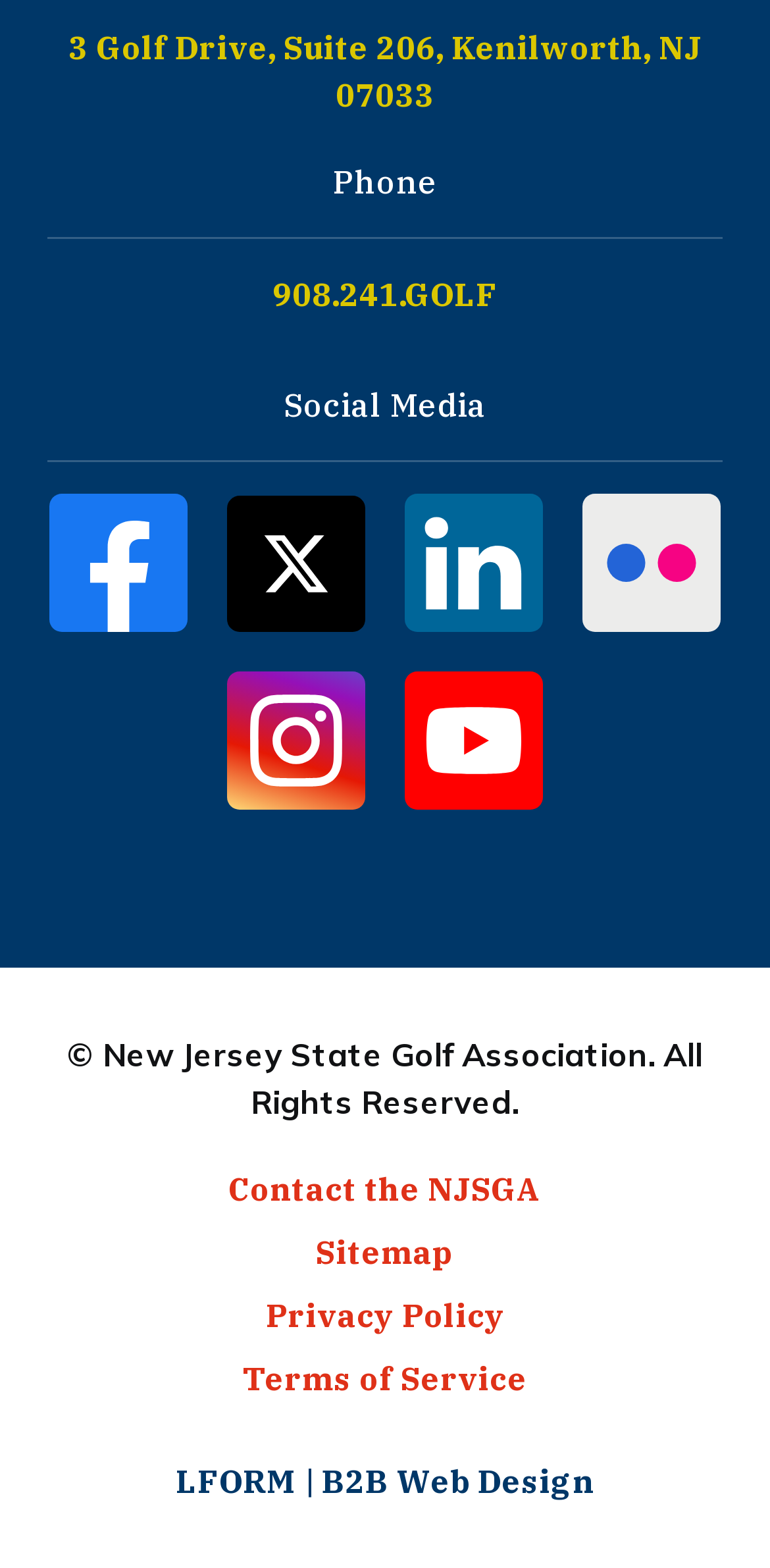Please provide a brief answer to the question using only one word or phrase: 
What is the copyright information at the bottom of the webpage?

© New Jersey State Golf Association. All Rights Reserved.